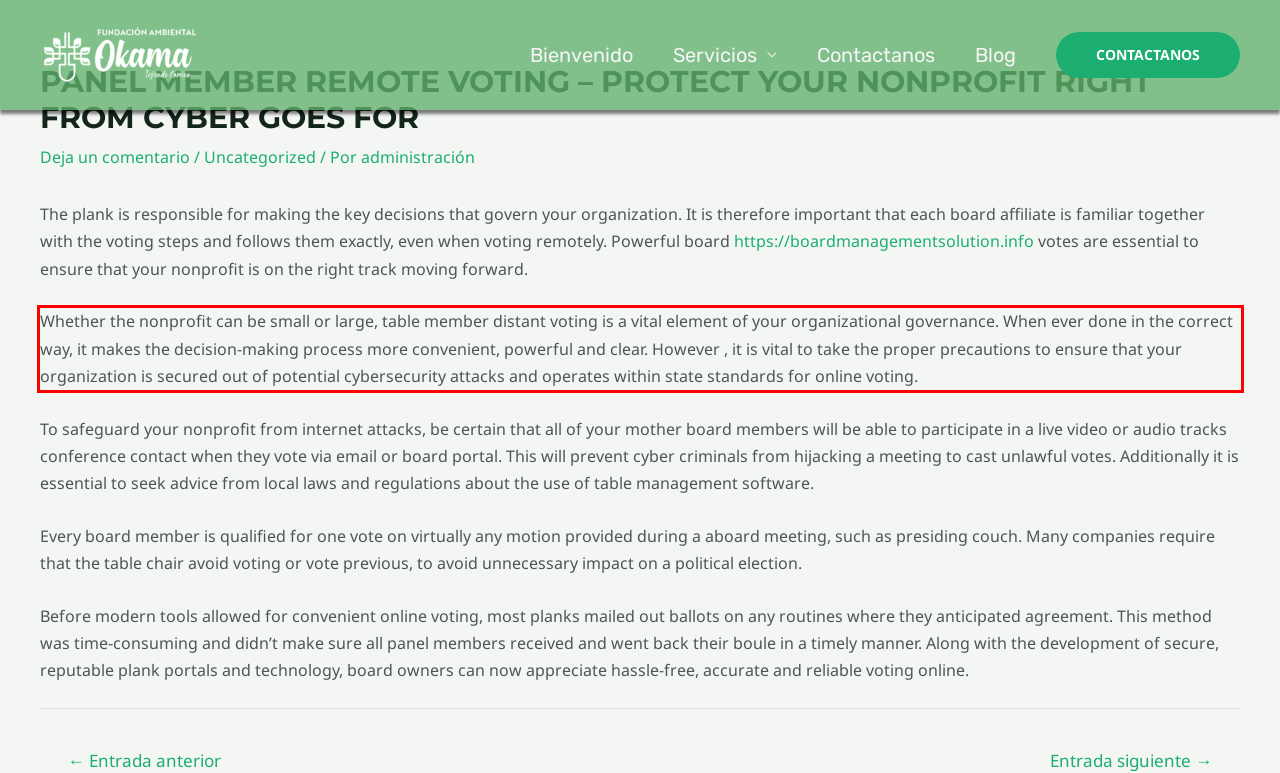By examining the provided screenshot of a webpage, recognize the text within the red bounding box and generate its text content.

Whether the nonprofit can be small or large, table member distant voting is a vital element of your organizational governance. When ever done in the correct way, it makes the decision-making process more convenient, powerful and clear. However , it is vital to take the proper precautions to ensure that your organization is secured out of potential cybersecurity attacks and operates within state standards for online voting.